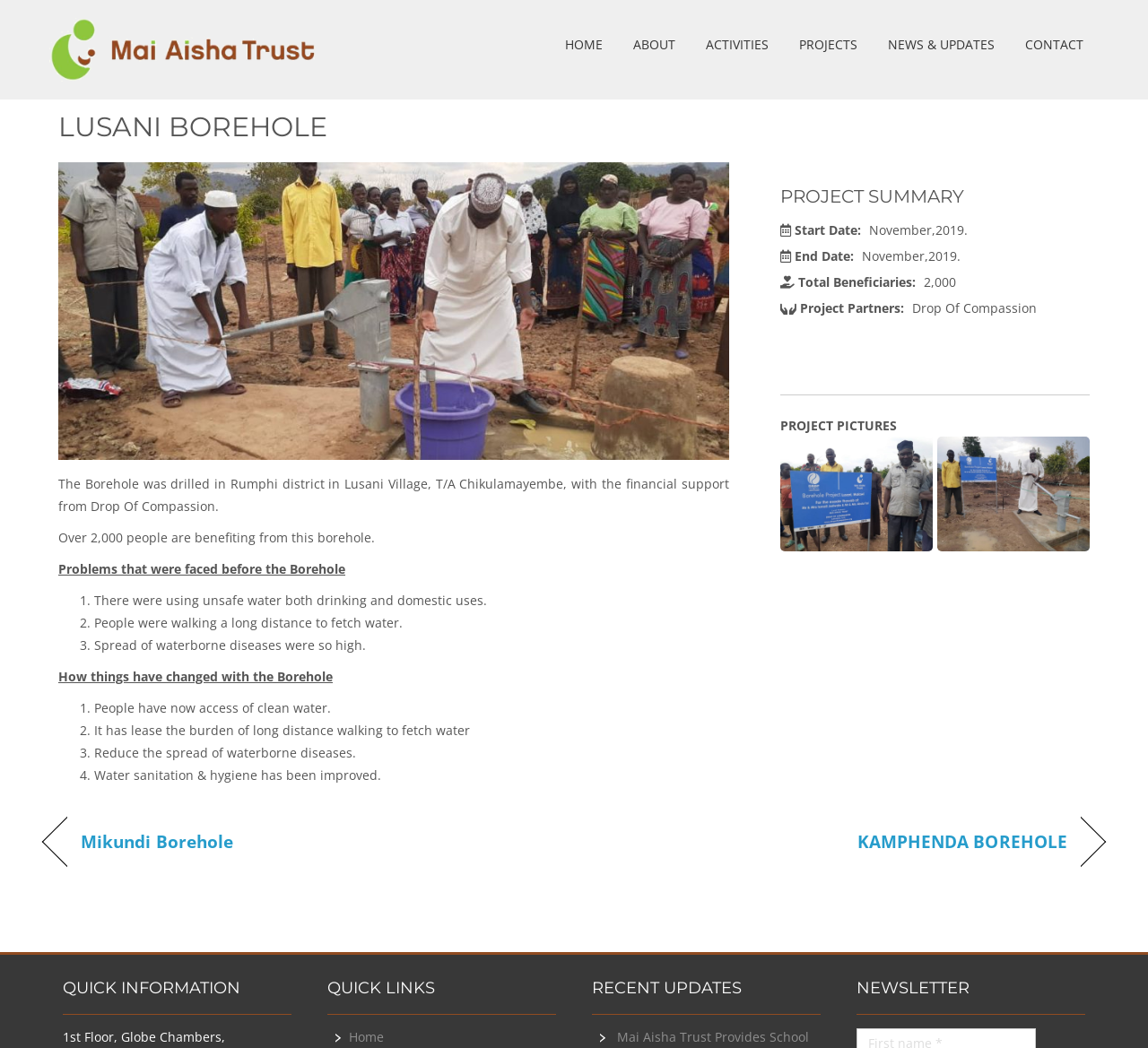Extract the bounding box coordinates of the UI element described by: "Home". The coordinates should include four float numbers ranging from 0 to 1, e.g., [left, top, right, bottom].

[0.304, 0.981, 0.334, 0.997]